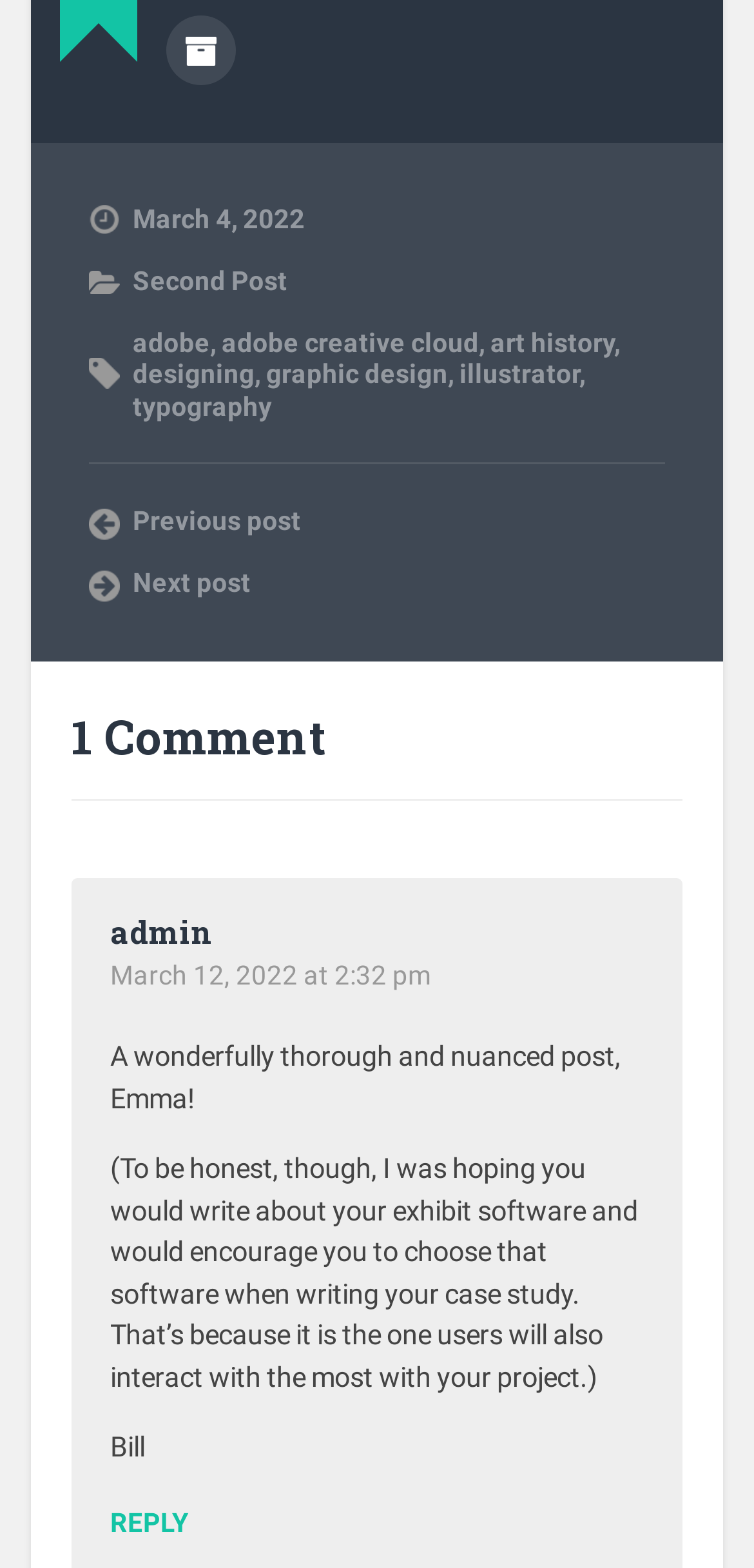Please answer the following question using a single word or phrase: 
How many links are there in the webpage?

13